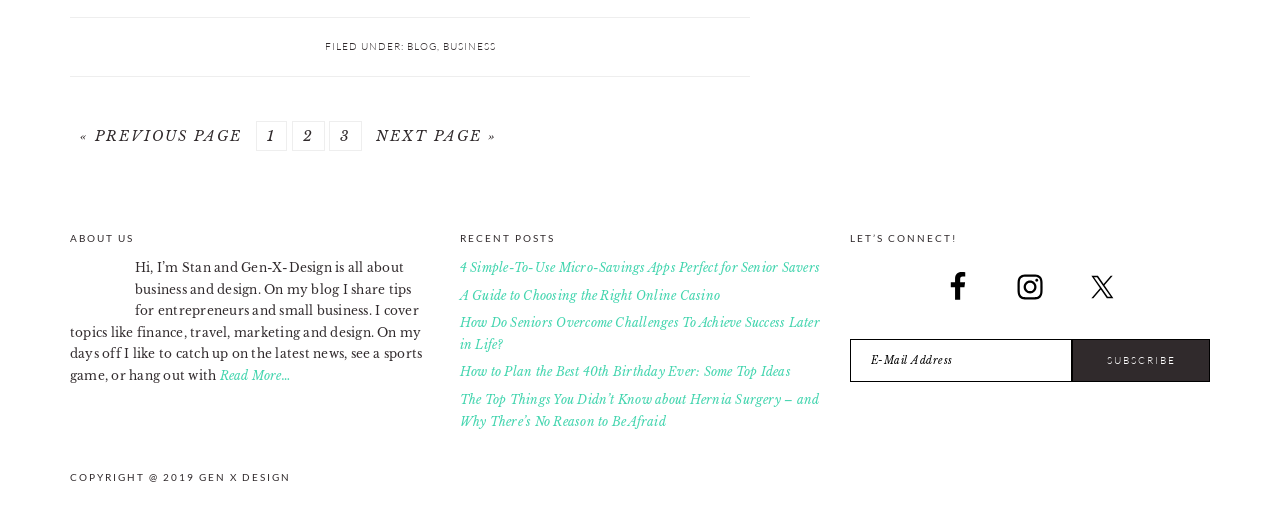Please identify the bounding box coordinates of the element on the webpage that should be clicked to follow this instruction: "connect with the author on Facebook". The bounding box coordinates should be given as four float numbers between 0 and 1, formatted as [left, top, right, bottom].

[0.725, 0.508, 0.772, 0.626]